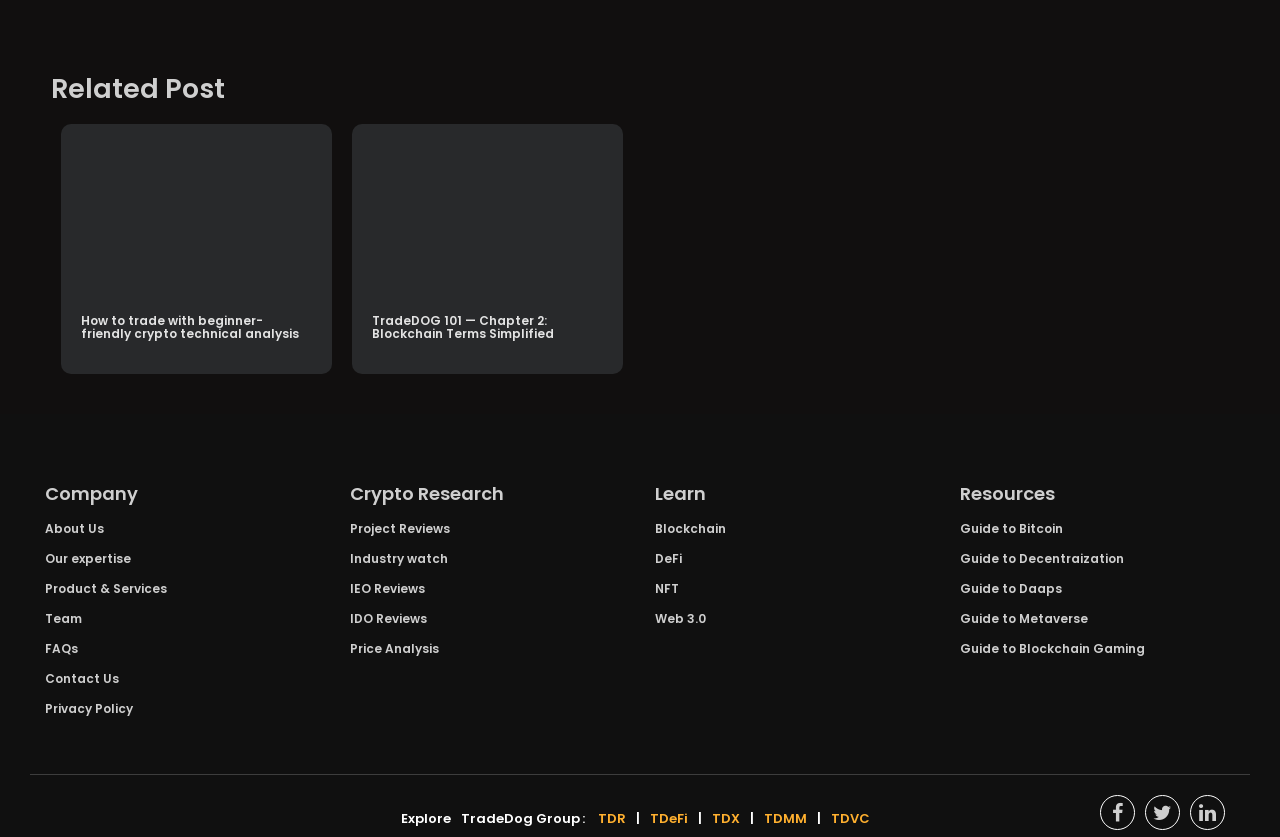Identify the bounding box coordinates for the UI element described as follows: Industry watch. Use the format (top-left x, top-left y, bottom-right x, bottom-right y) and ensure all values are floating point numbers between 0 and 1.

[0.273, 0.657, 0.35, 0.677]